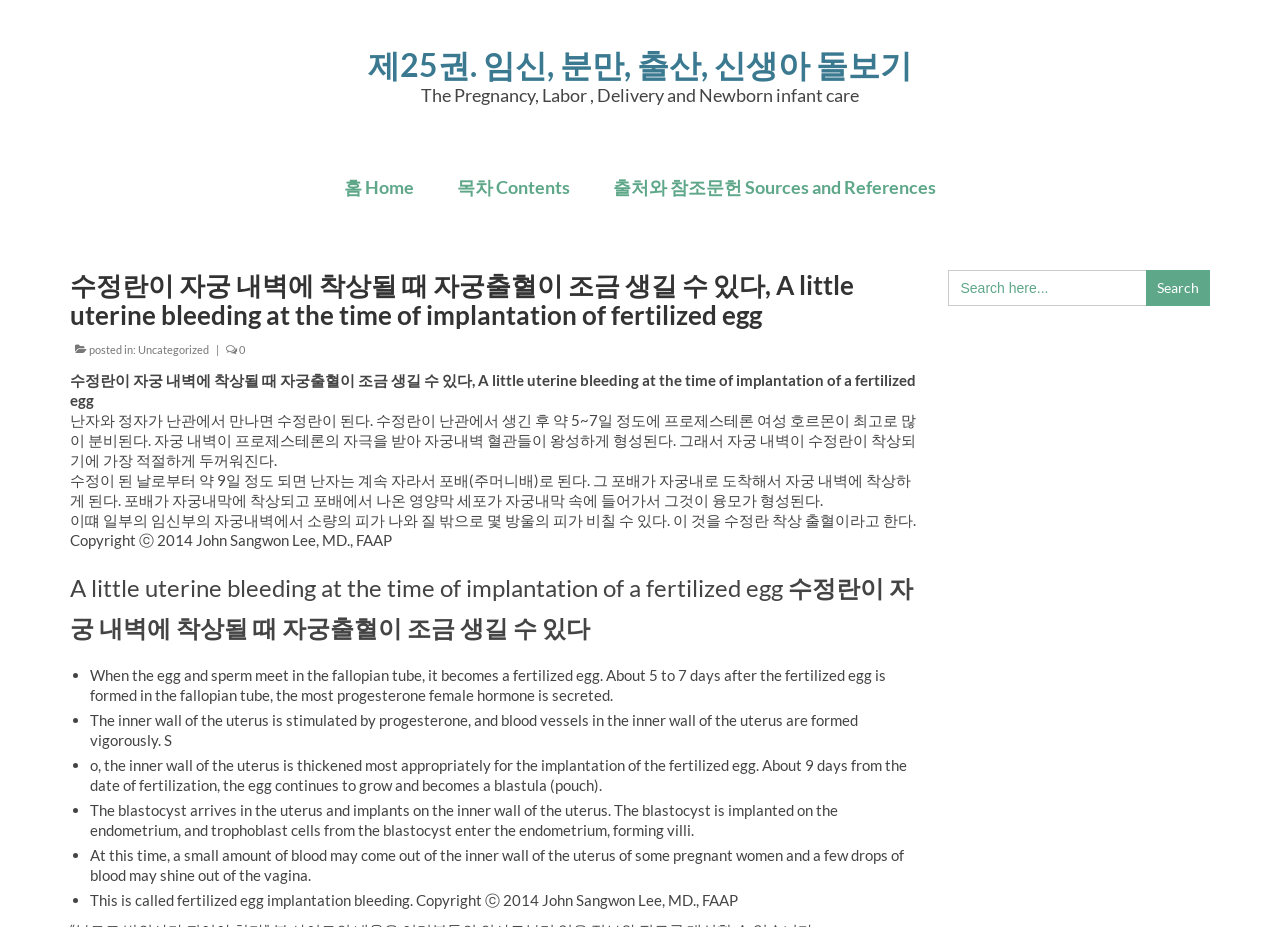Who is the copyright holder of this webpage?
Please respond to the question with as much detail as possible.

The copyright holder of this webpage is John Sangwon Lee, MD., FAAP, as indicated at the bottom of the webpage.